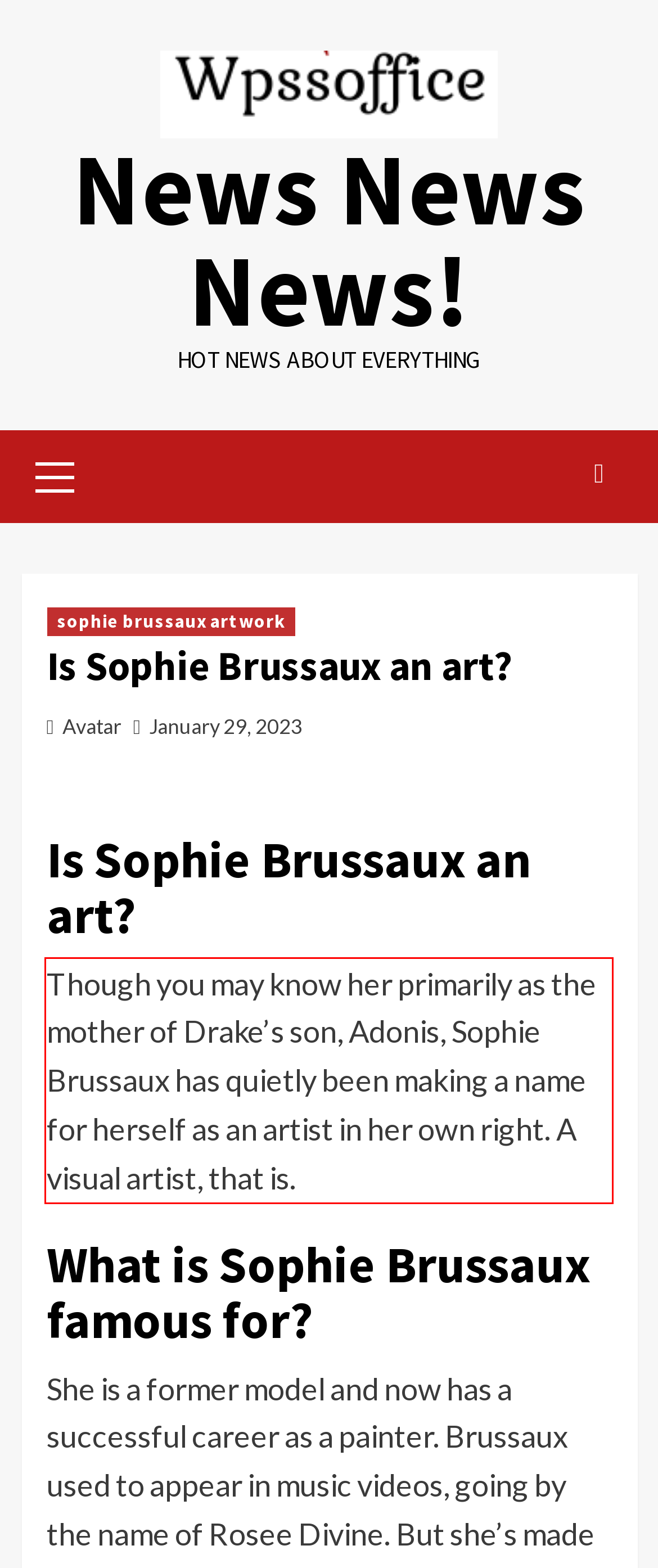You are given a screenshot with a red rectangle. Identify and extract the text within this red bounding box using OCR.

Though you may know her primarily as the mother of Drake’s son, Adonis, Sophie Brussaux has quietly been making a name for herself as an artist in her own right. A visual artist, that is.